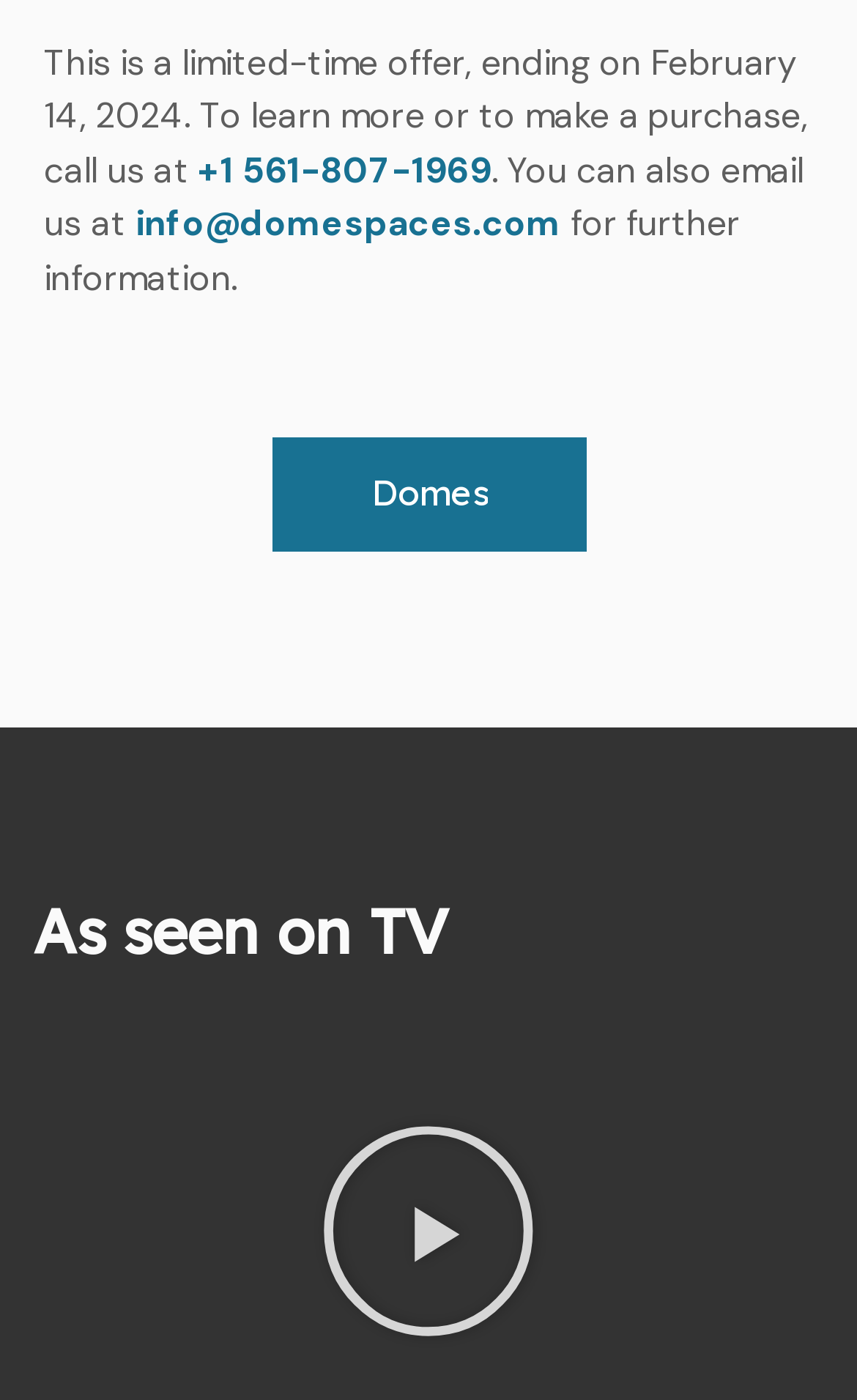Please specify the bounding box coordinates in the format (top-left x, top-left y, bottom-right x, bottom-right y), with values ranging from 0 to 1. Identify the bounding box for the UI component described as follows: Domes

[0.317, 0.313, 0.683, 0.394]